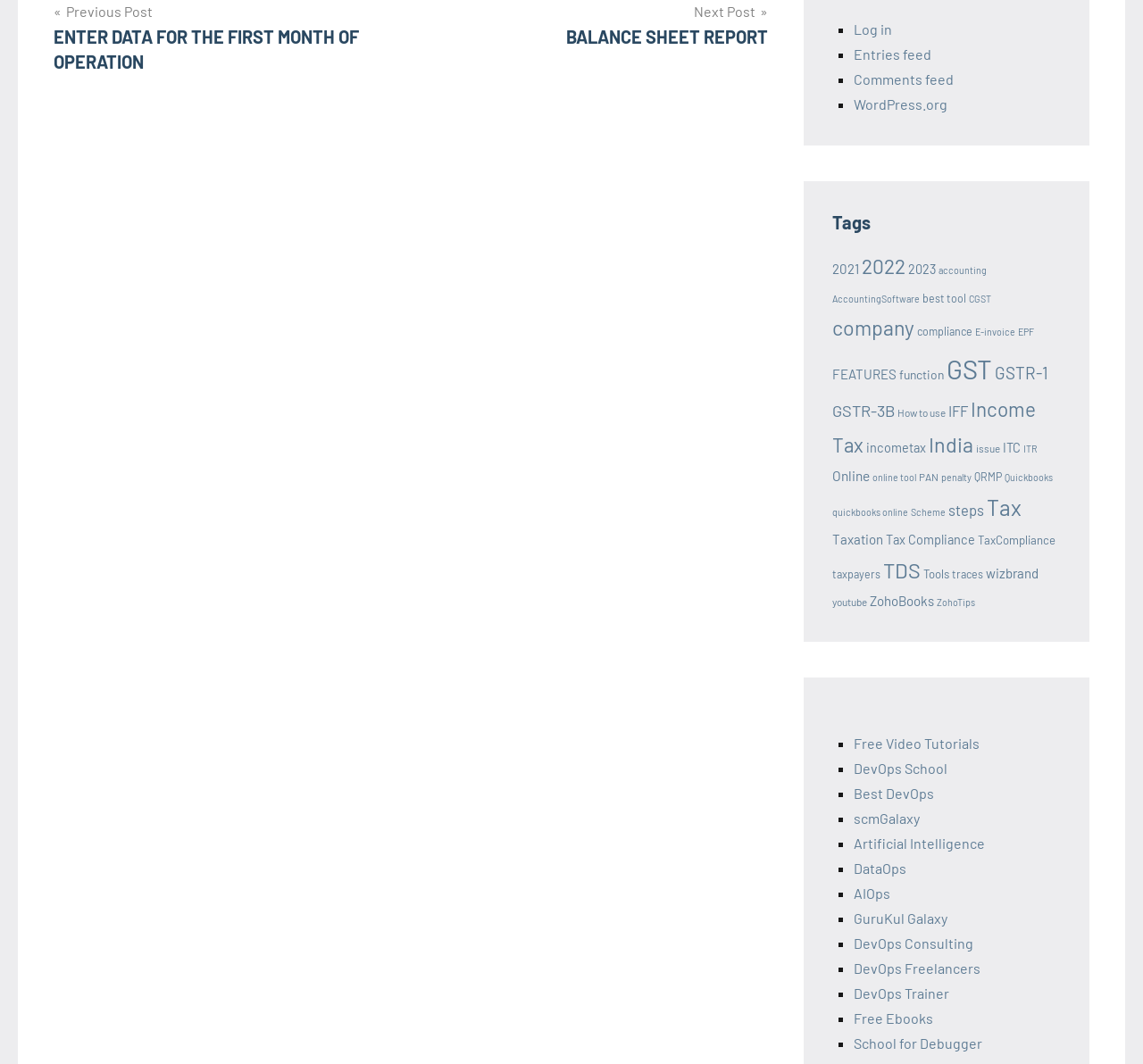Locate the bounding box coordinates of the clickable region necessary to complete the following instruction: "Visit 'DevOps School'". Provide the coordinates in the format of four float numbers between 0 and 1, i.e., [left, top, right, bottom].

[0.747, 0.714, 0.829, 0.73]